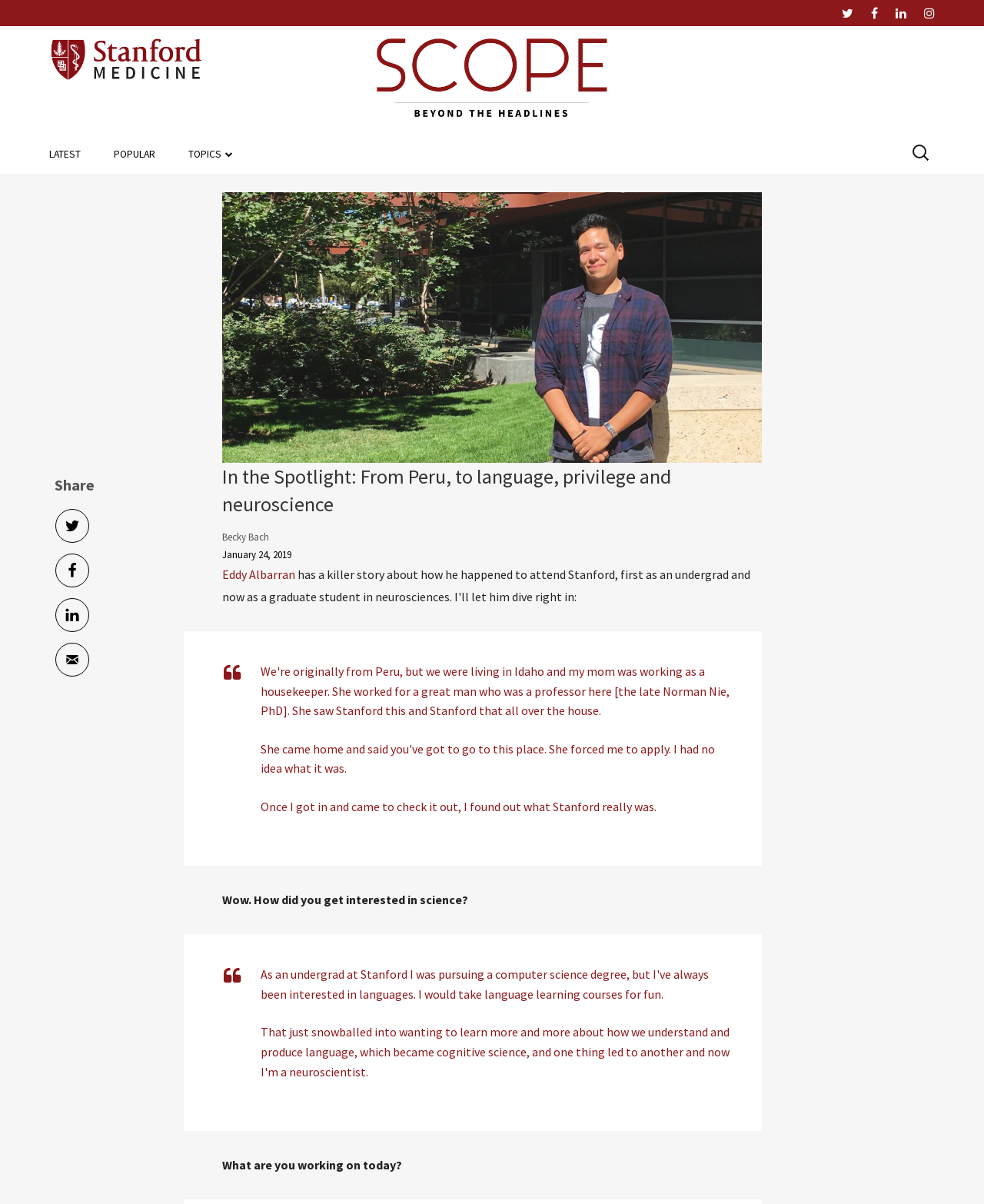What is the name of the author of the article?
Please provide a single word or phrase based on the screenshot.

Becky Bach